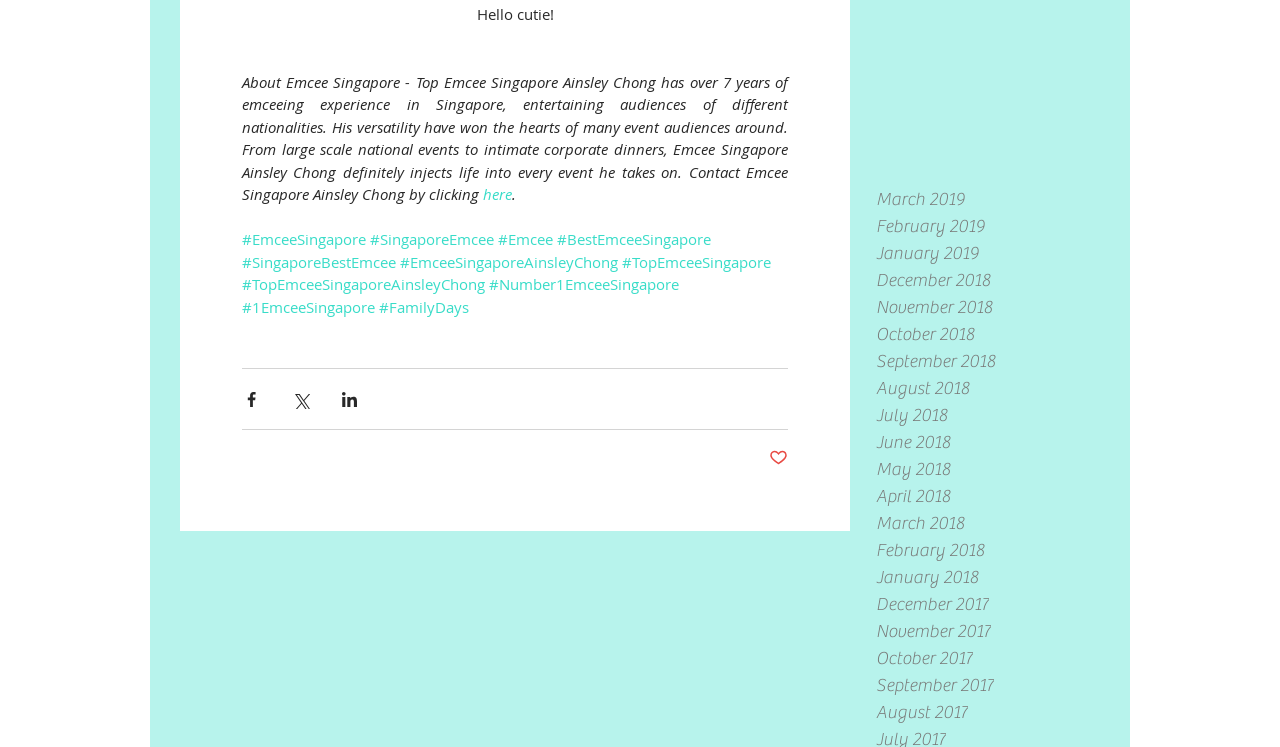Answer the question using only a single word or phrase: 
What is the purpose of the buttons 'Share via Facebook', 'Share via Twitter', and 'Share via LinkedIn'?

Share content